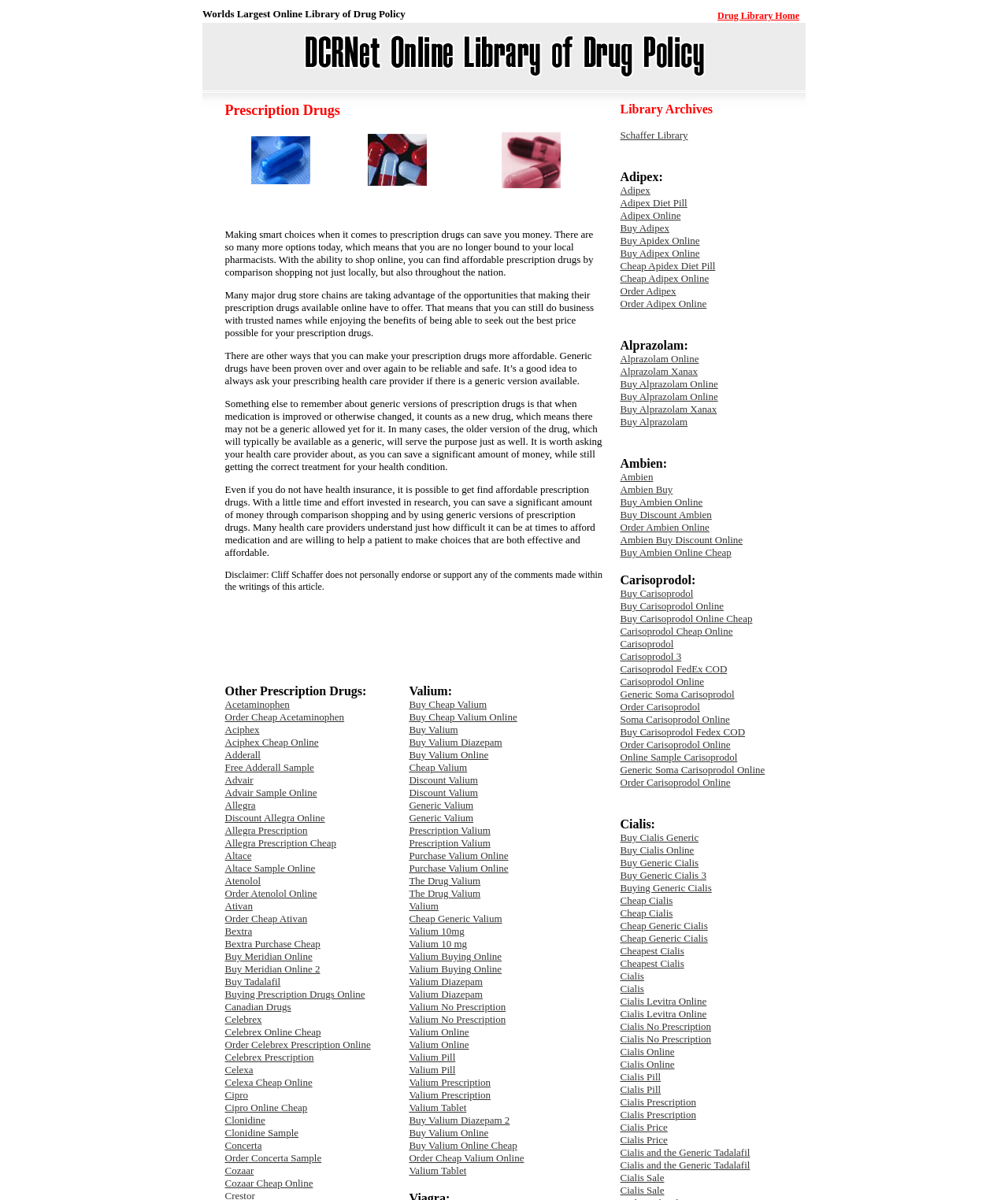Predict the bounding box of the UI element that fits this description: "Valium Online".

[0.406, 0.866, 0.465, 0.875]